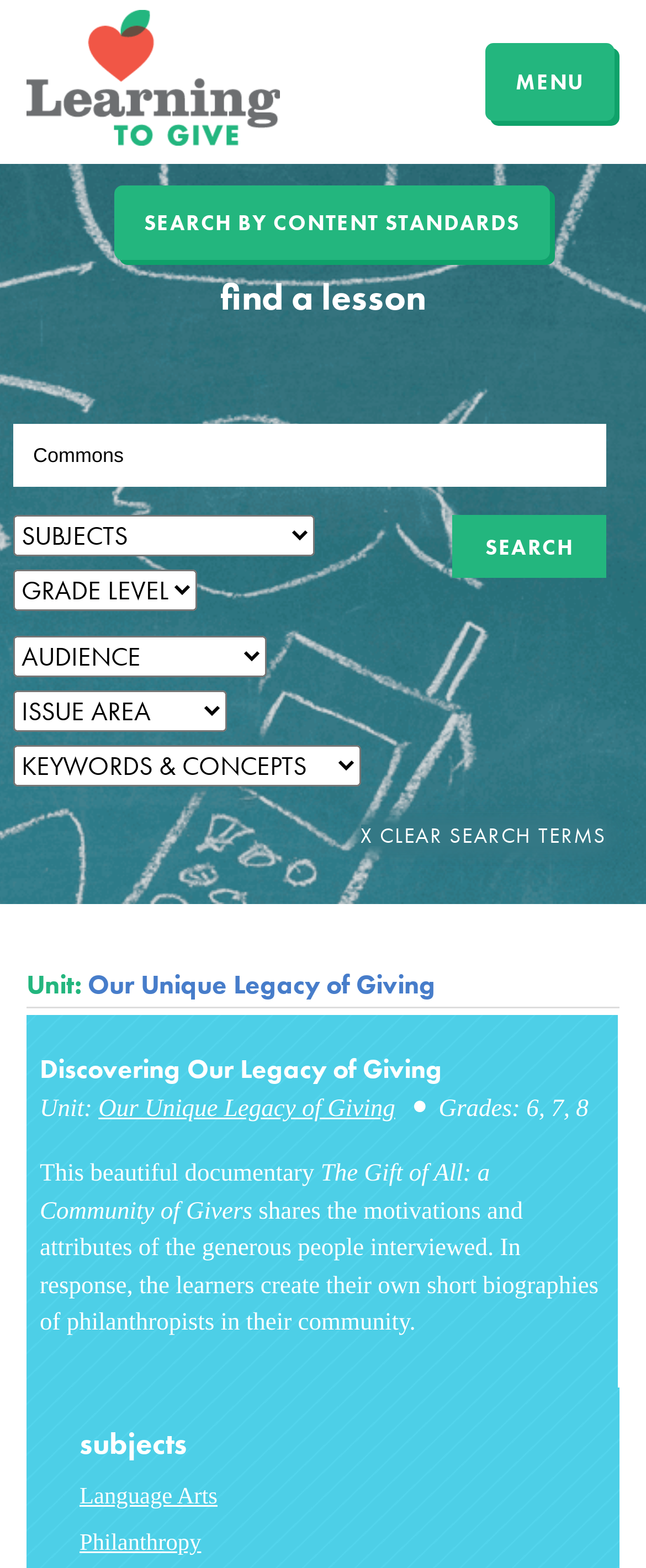Please find the bounding box coordinates of the element that needs to be clicked to perform the following instruction: "Clear search terms". The bounding box coordinates should be four float numbers between 0 and 1, represented as [left, top, right, bottom].

[0.558, 0.525, 0.938, 0.539]